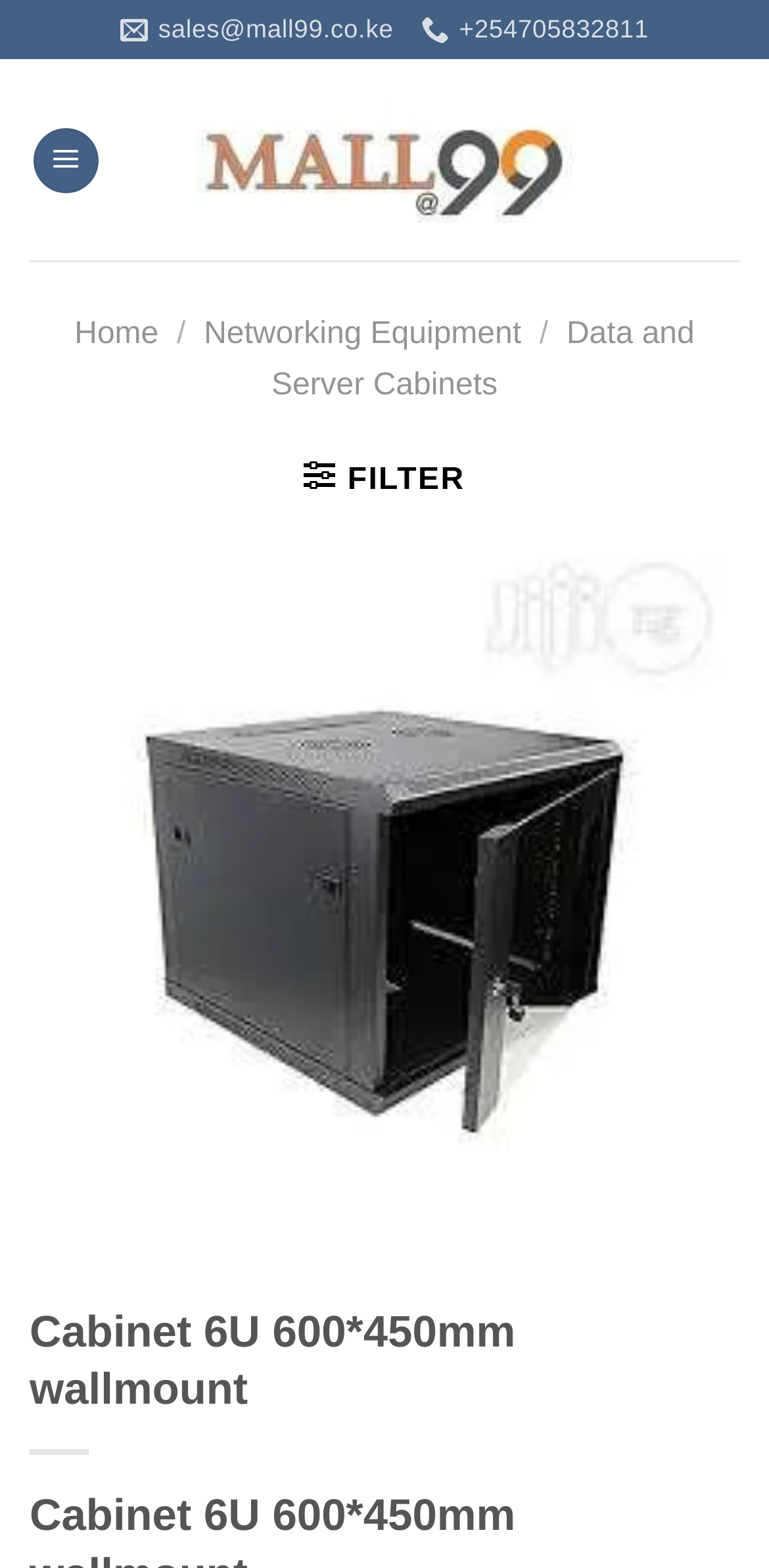Describe the entire webpage, focusing on both content and design.

The webpage is about a product, specifically a "Cabinet 6U 600*450mm wallmount" sold by Mall99 Kenya. At the top left, there is a link to the sales email and a link to the phone number. Next to these links, there is a logo of Mall99 Kenya, which is an image. 

Below the logo, there is a menu link labeled "Menu" that controls the main menu. To the right of the menu link, there are navigation links, including "Home", "Networking Equipment", and "Data and Server Cabinets". The "Data and Server Cabinets" link is a parent link that contains a child link labeled "FILTER".

In the main content area, there is a heading that displays the product name, "Cabinet 6U 600*450mm wallmount". Below the heading, there is a pagination control with "Previous" and "Next" buttons, which are currently disabled. The pagination control also contains an image for each button.